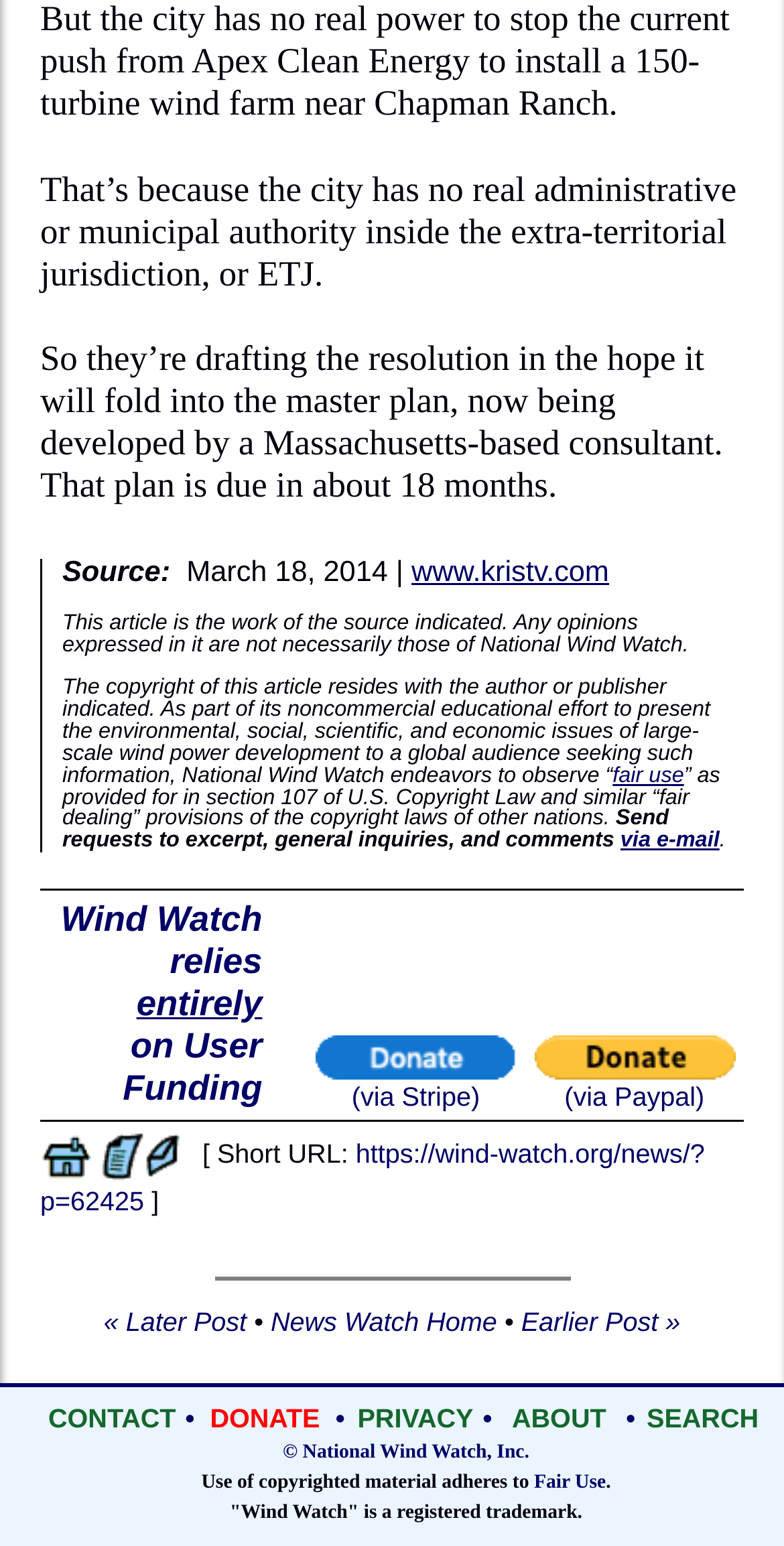Find the bounding box of the UI element described as follows: "© National Wind Watch, Inc.".

[0.361, 0.933, 0.675, 0.947]